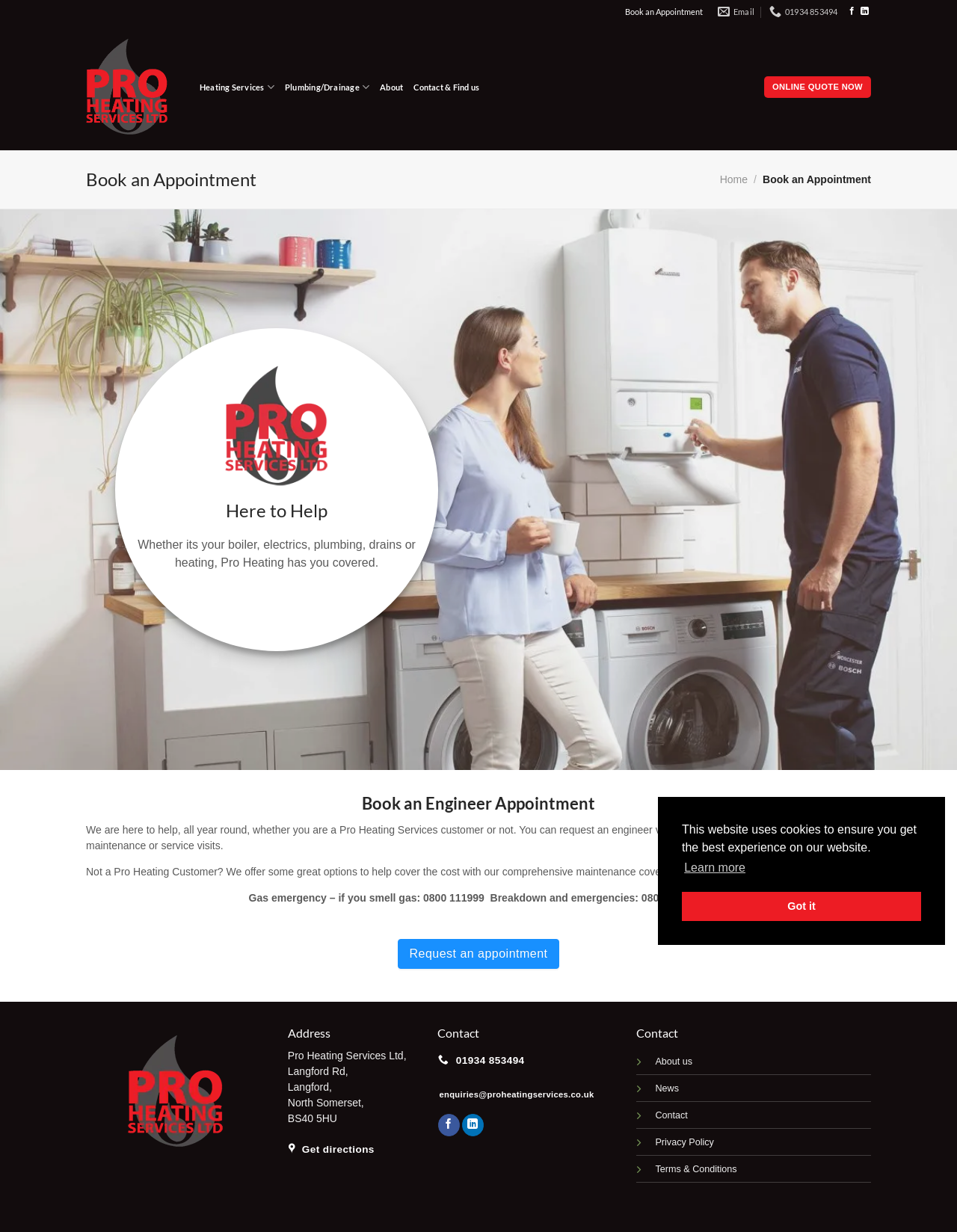Locate the UI element described as follows: "01934 853494". Return the bounding box coordinates as four float numbers between 0 and 1 in the order [left, top, right, bottom].

[0.804, 0.001, 0.875, 0.019]